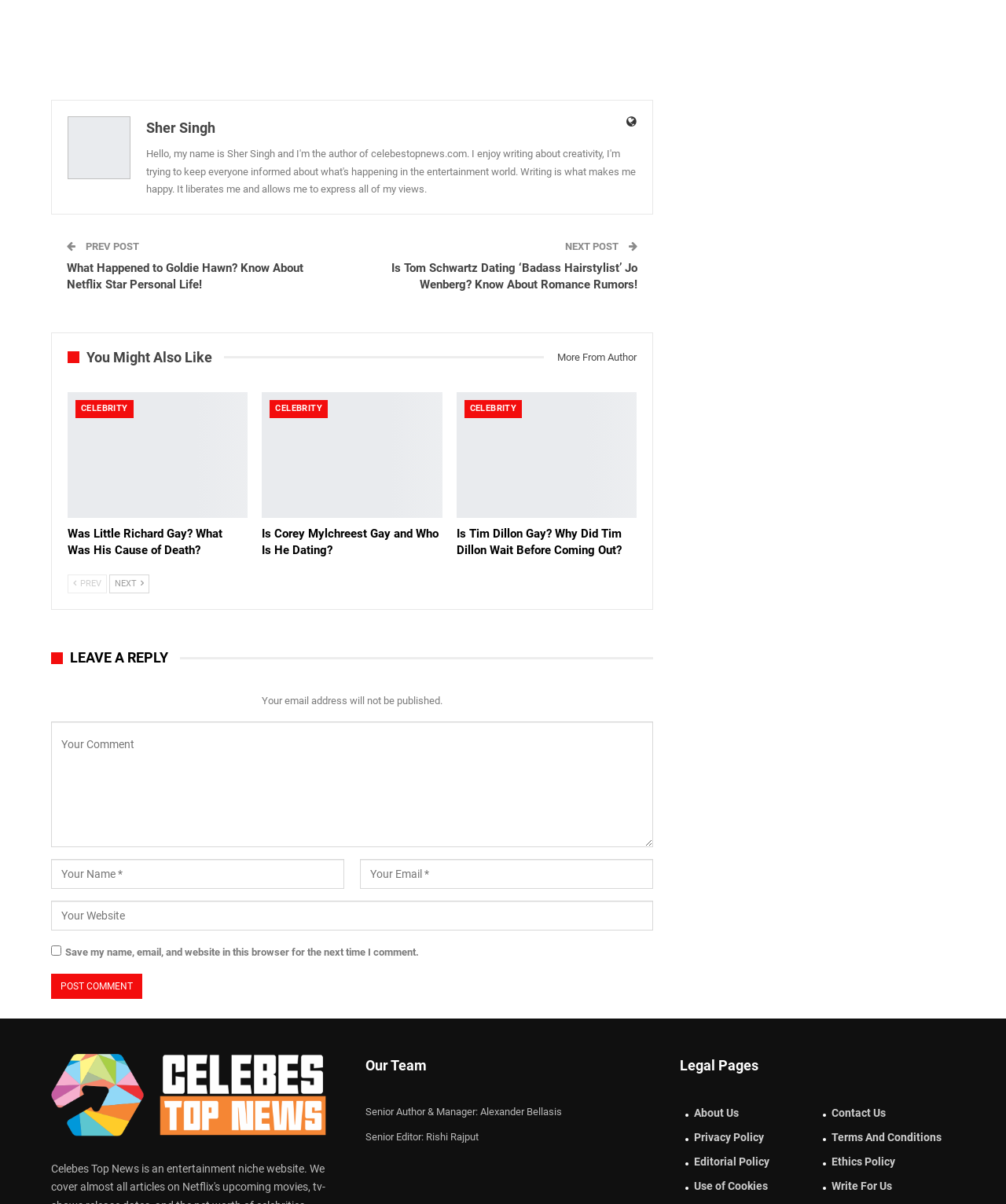Find the bounding box coordinates for the element that must be clicked to complete the instruction: "View more from the author". The coordinates should be four float numbers between 0 and 1, indicated as [left, top, right, bottom].

[0.541, 0.29, 0.633, 0.304]